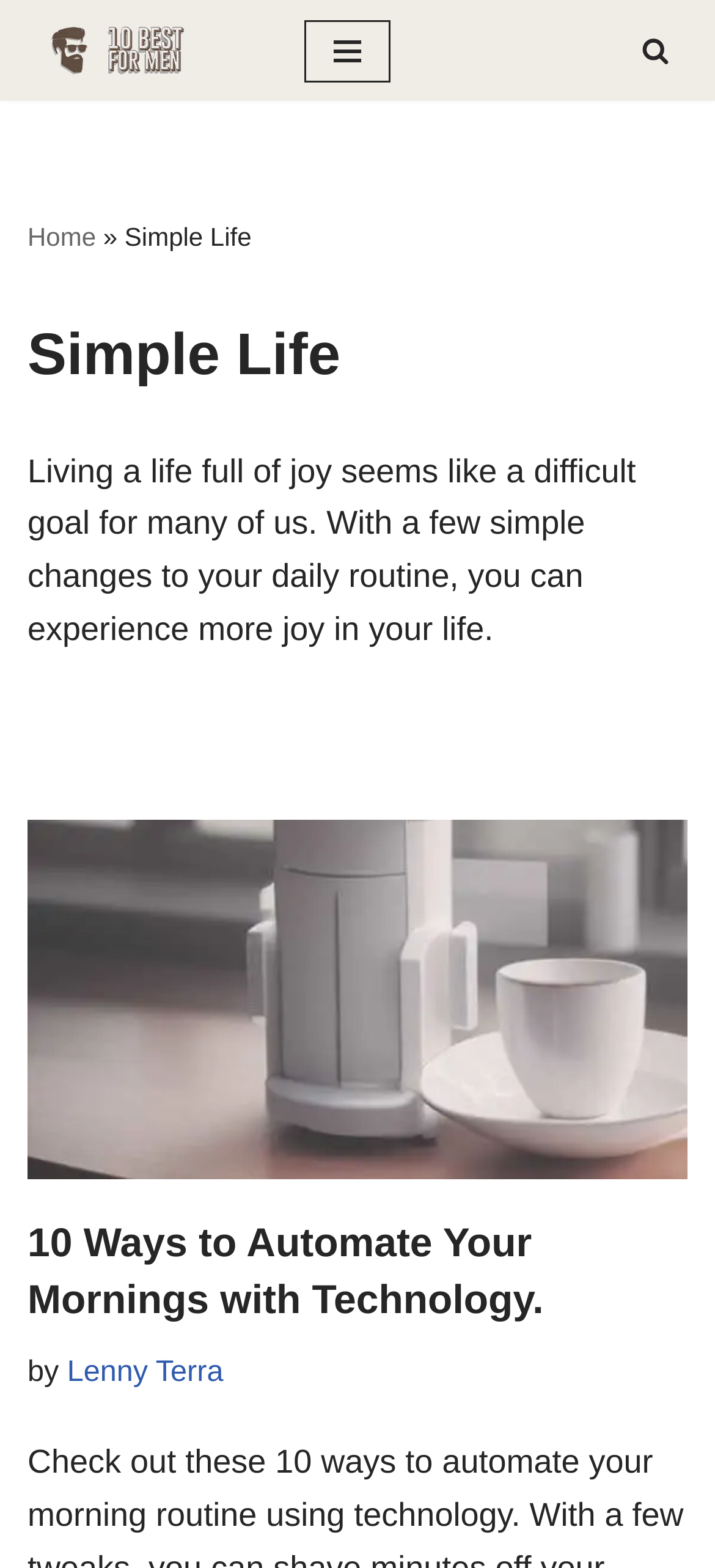Please indicate the bounding box coordinates for the clickable area to complete the following task: "Visit the homepage". The coordinates should be specified as four float numbers between 0 and 1, i.e., [left, top, right, bottom].

[0.038, 0.142, 0.134, 0.161]